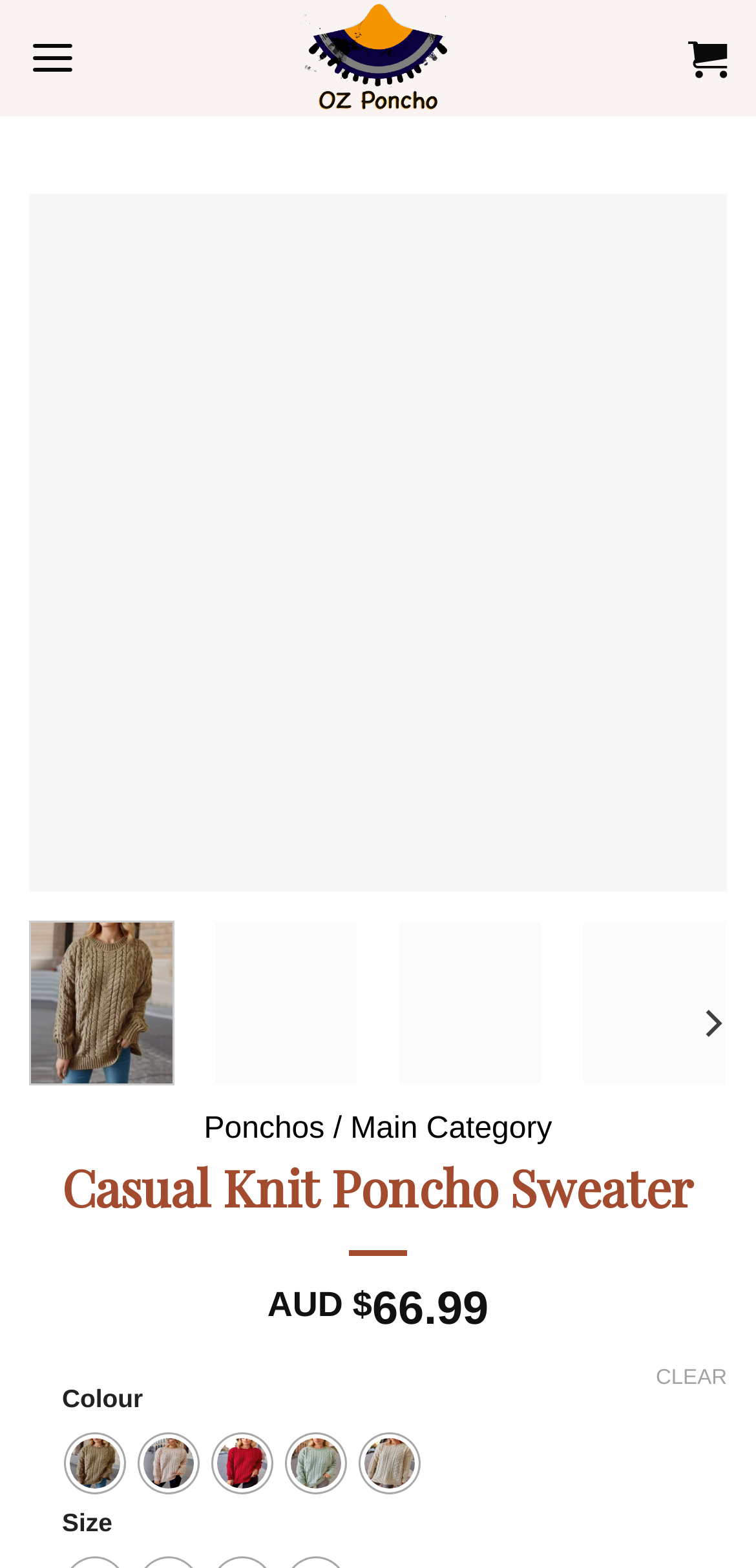Provide a thorough and detailed response to the question by examining the image: 
What is the purpose of the 'CLEAR' link?

I inferred the purpose of the 'CLEAR' link by looking at its position and the surrounding elements, which suggest that it is used to clear the current selection, likely related to the colour or size options.